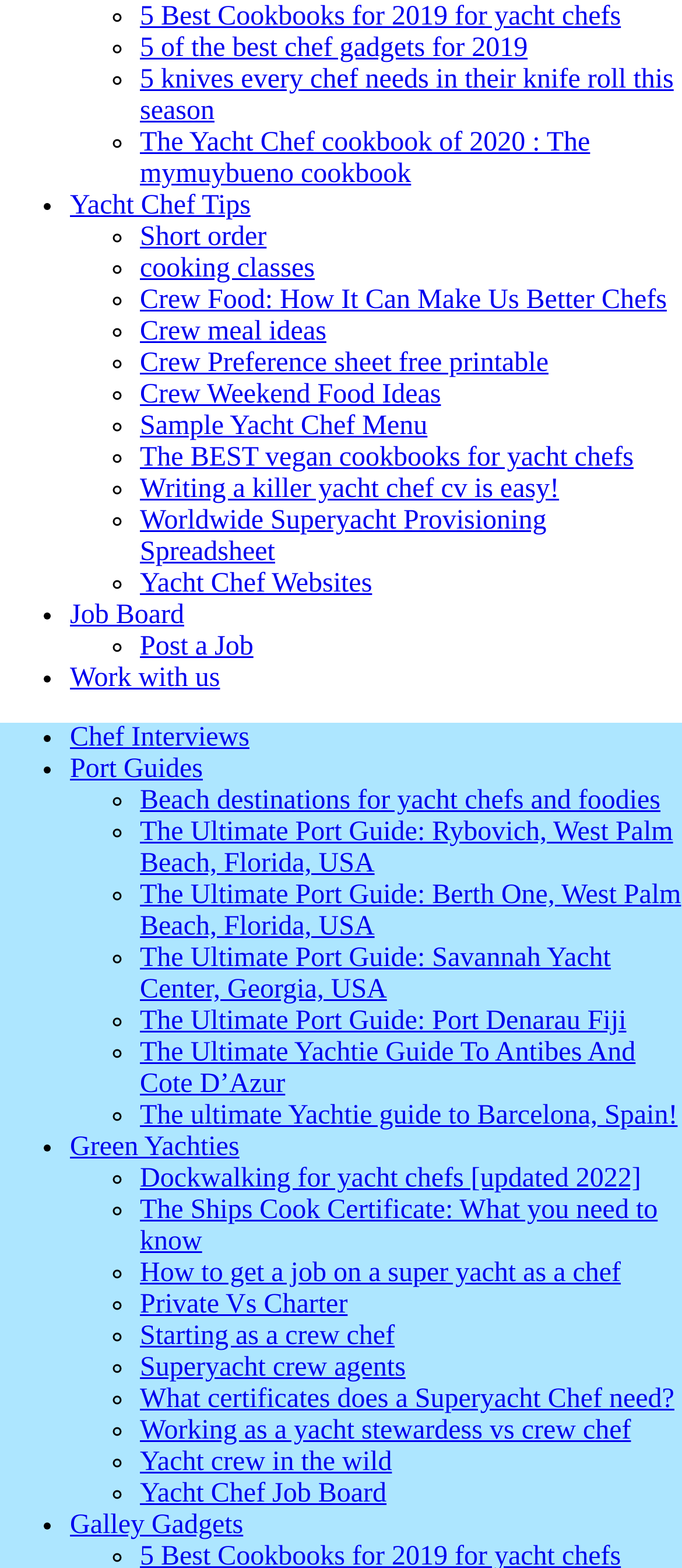Determine the bounding box coordinates of the region I should click to achieve the following instruction: "Read 'The Ultimate Yachtie Guide To Antibes And Cote D’Azur'". Ensure the bounding box coordinates are four float numbers between 0 and 1, i.e., [left, top, right, bottom].

[0.205, 0.7, 0.932, 0.739]